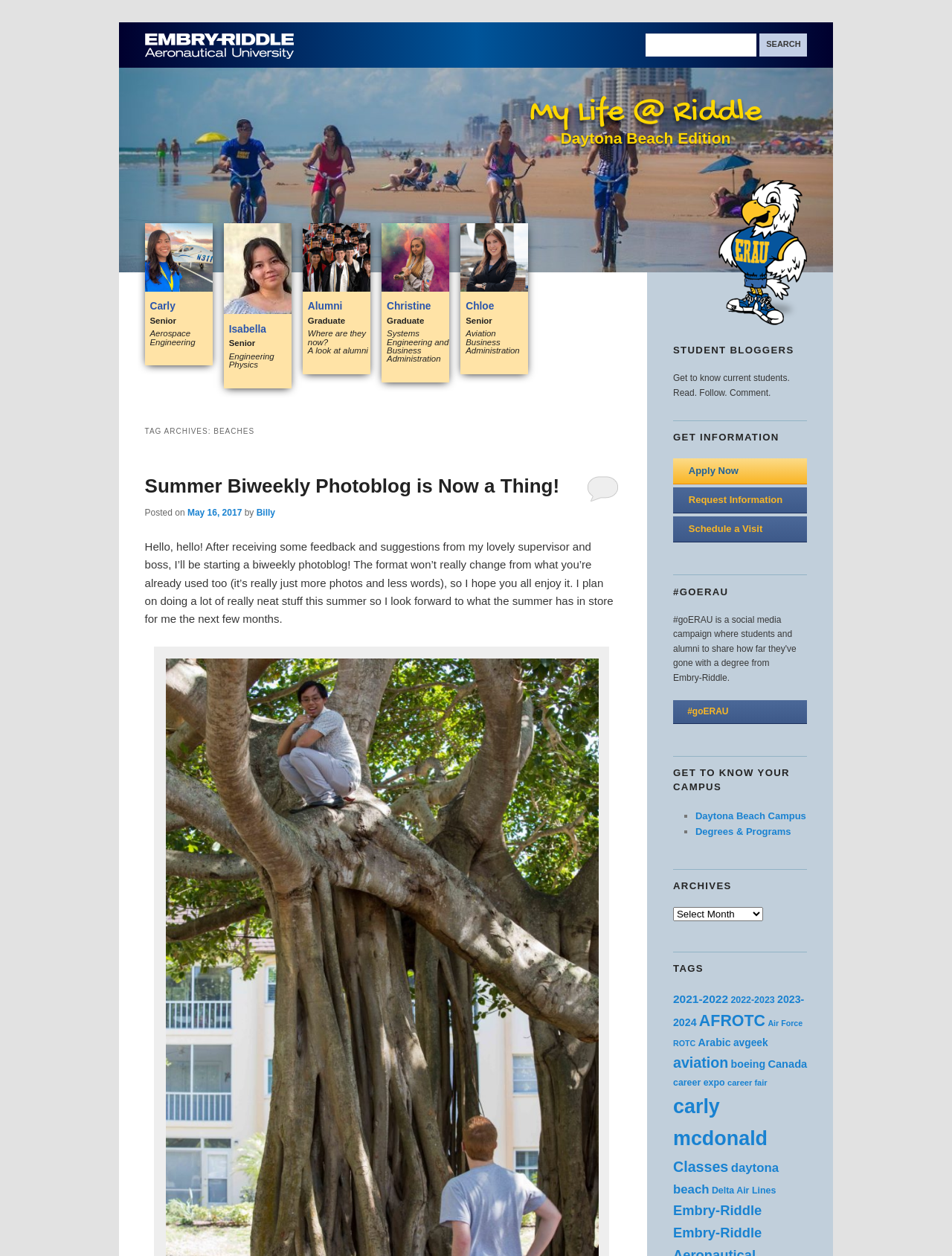Identify the bounding box coordinates for the element you need to click to achieve the following task: "Contact us via email". The coordinates must be four float values ranging from 0 to 1, formatted as [left, top, right, bottom].

None